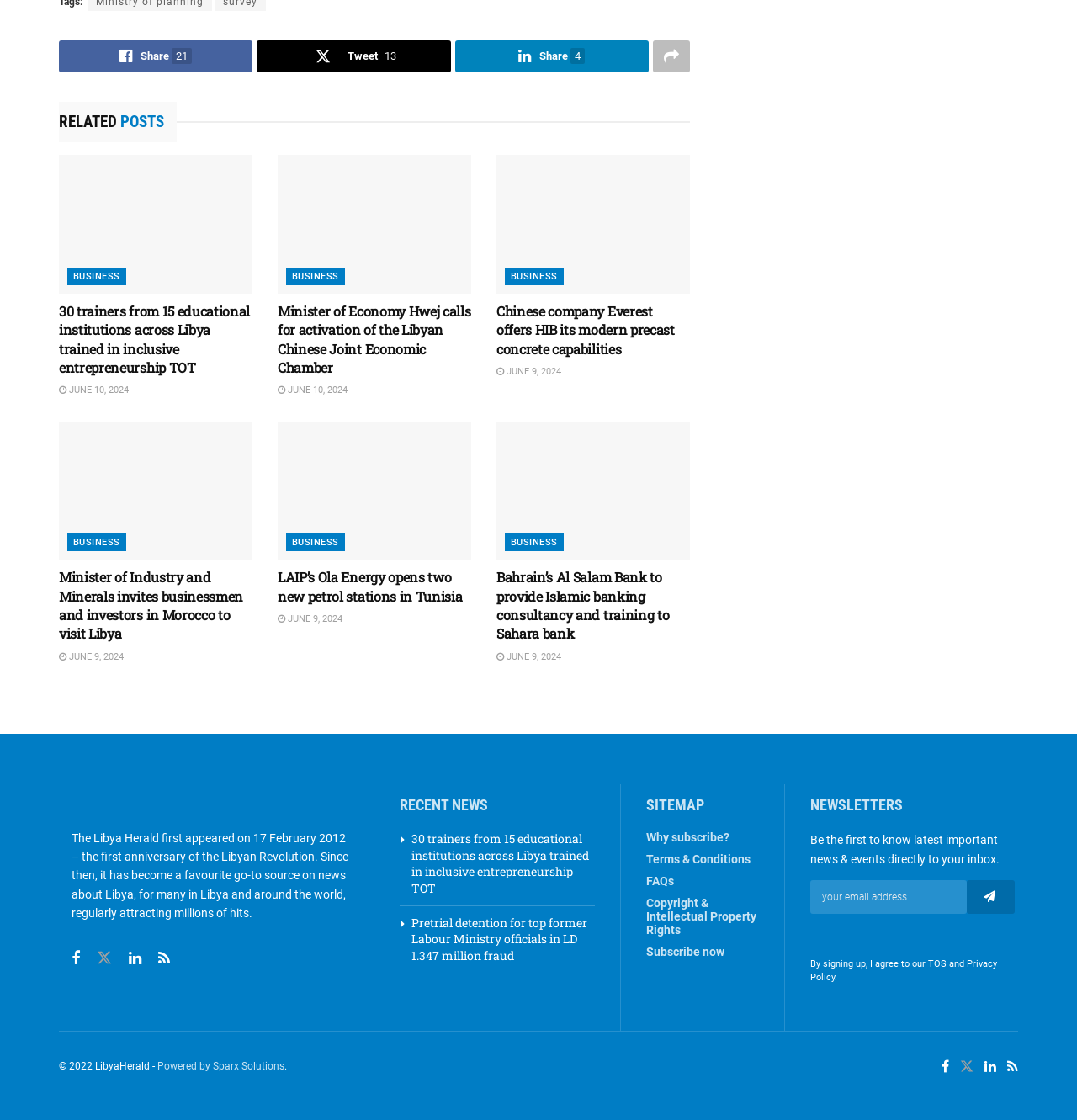What is the name of the website?
Give a detailed and exhaustive answer to the question.

The name of the website can be found at the top of the webpage, where it says 'LibyaHerald' with an image next to it.